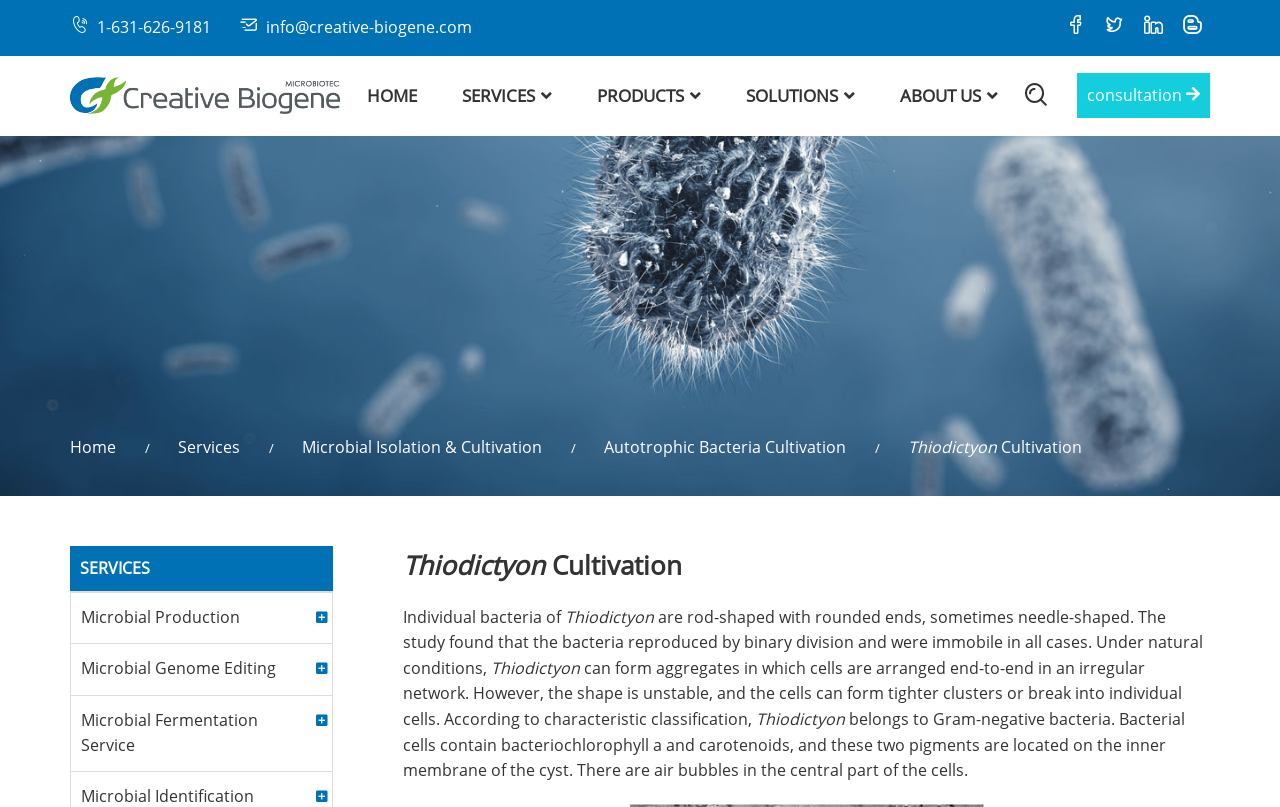Determine the bounding box coordinates for the area that should be clicked to carry out the following instruction: "Get consultation".

[0.849, 0.104, 0.938, 0.131]